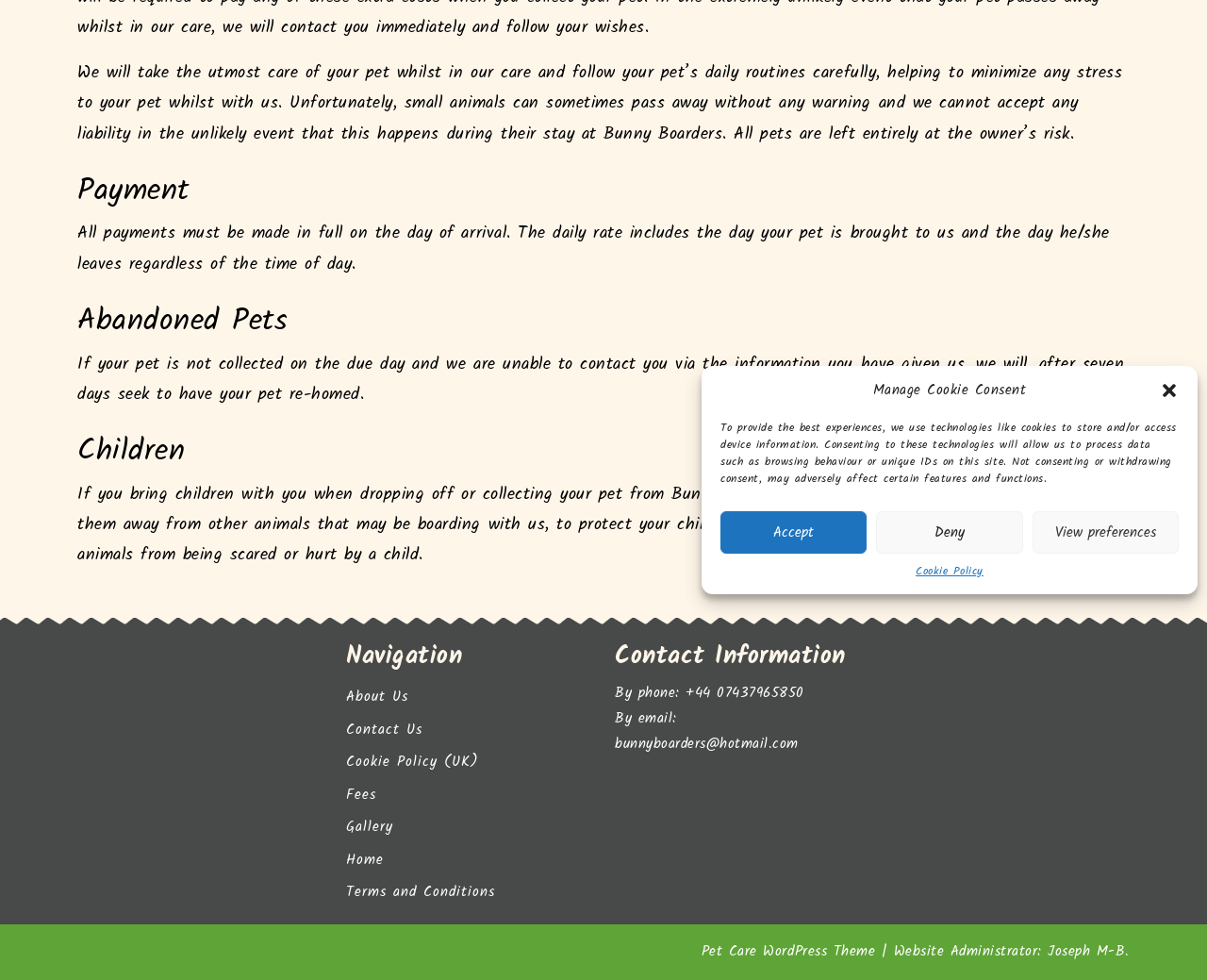Locate and provide the bounding box coordinates for the HTML element that matches this description: "Pet Care WordPress Theme".

[0.581, 0.959, 0.725, 0.982]